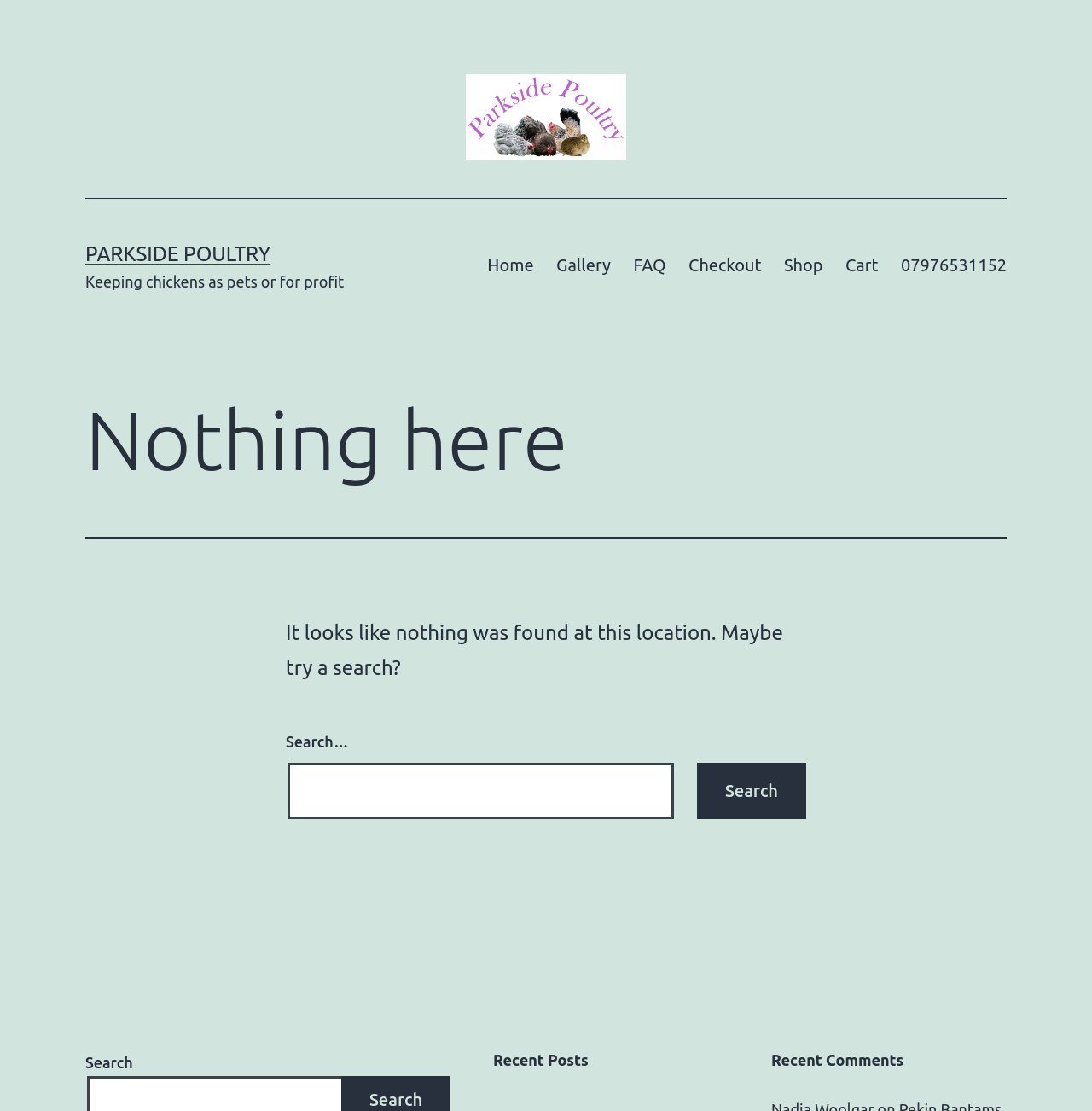Using the provided element description "alt="Parkside Poultry"", determine the bounding box coordinates of the UI element.

[0.427, 0.095, 0.573, 0.112]